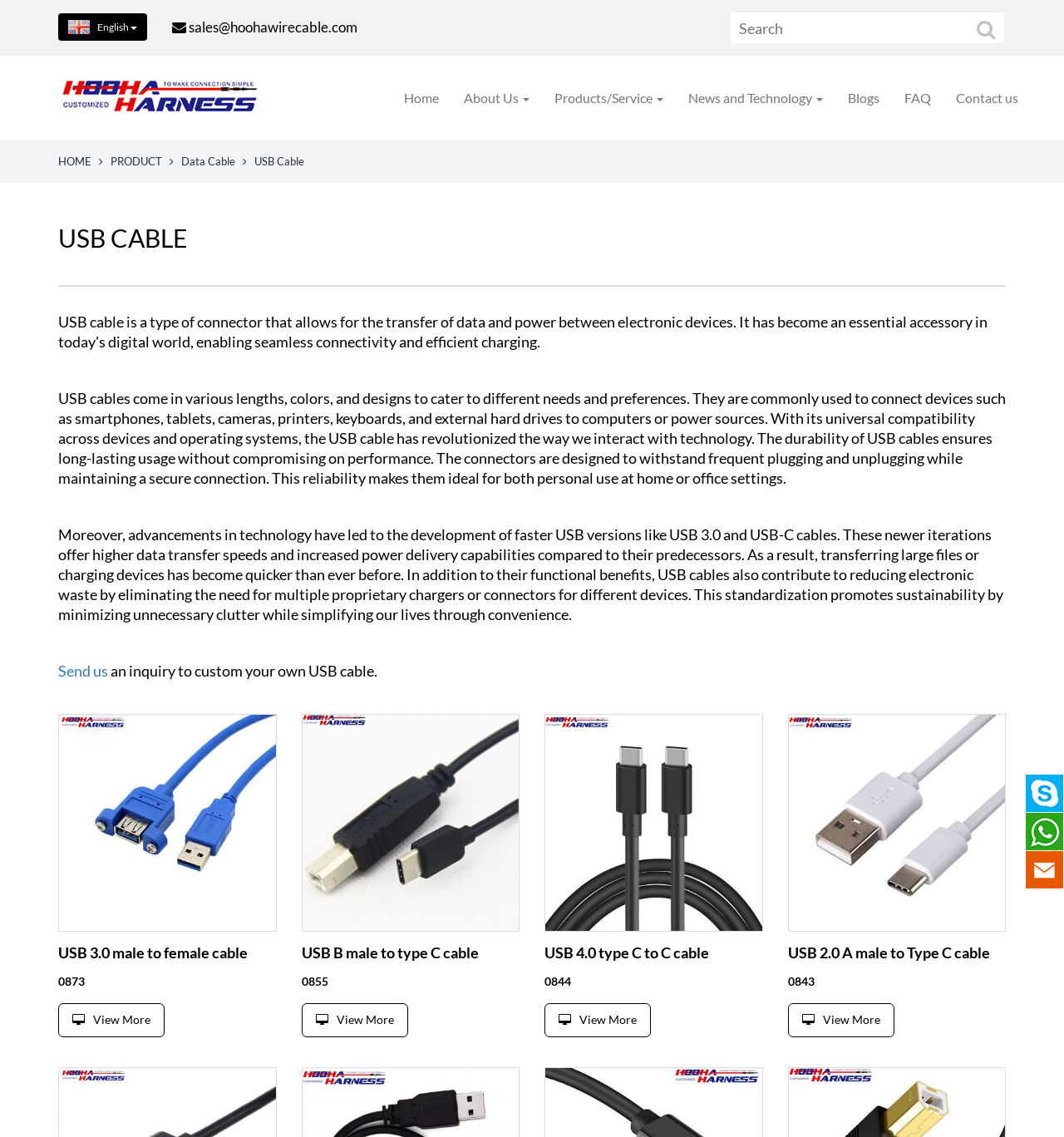What is the benefit of using USB cables?
Answer the question with a single word or phrase by looking at the picture.

Convenience and sustainability